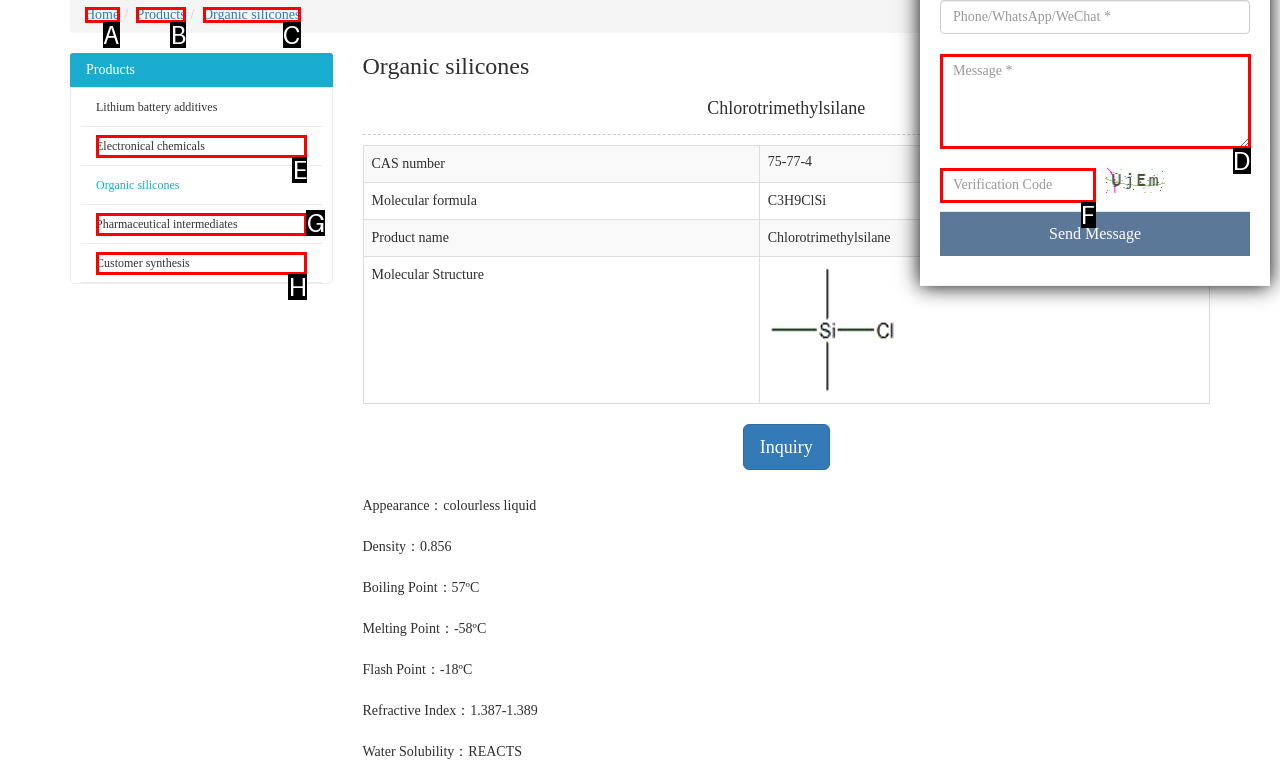From the provided options, which letter corresponds to the element described as: name="vercode" placeholder="Verification Code"
Answer with the letter only.

F